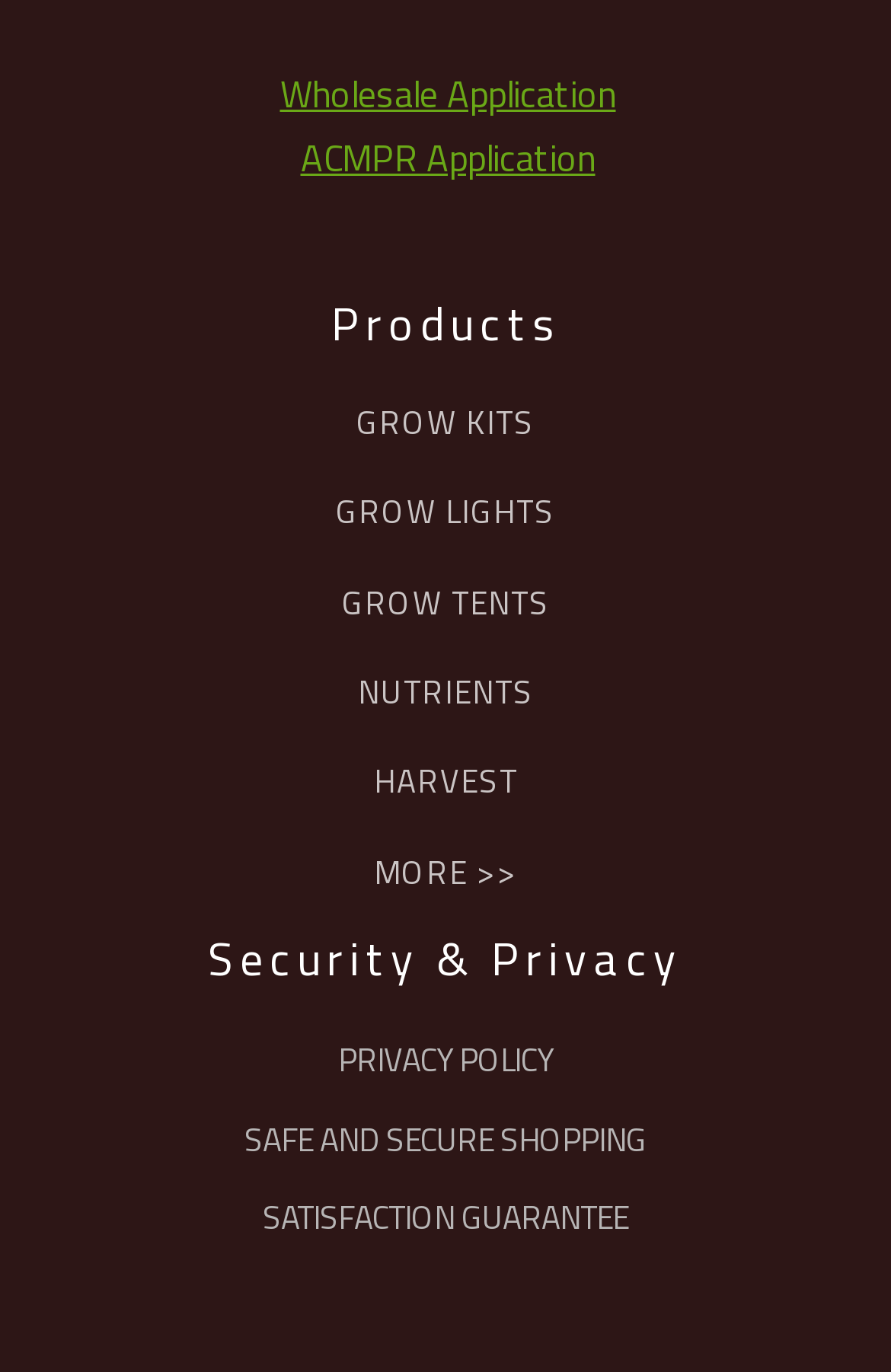Specify the bounding box coordinates of the element's area that should be clicked to execute the given instruction: "Apply for Wholesale". The coordinates should be four float numbers between 0 and 1, i.e., [left, top, right, bottom].

[0.314, 0.048, 0.691, 0.088]